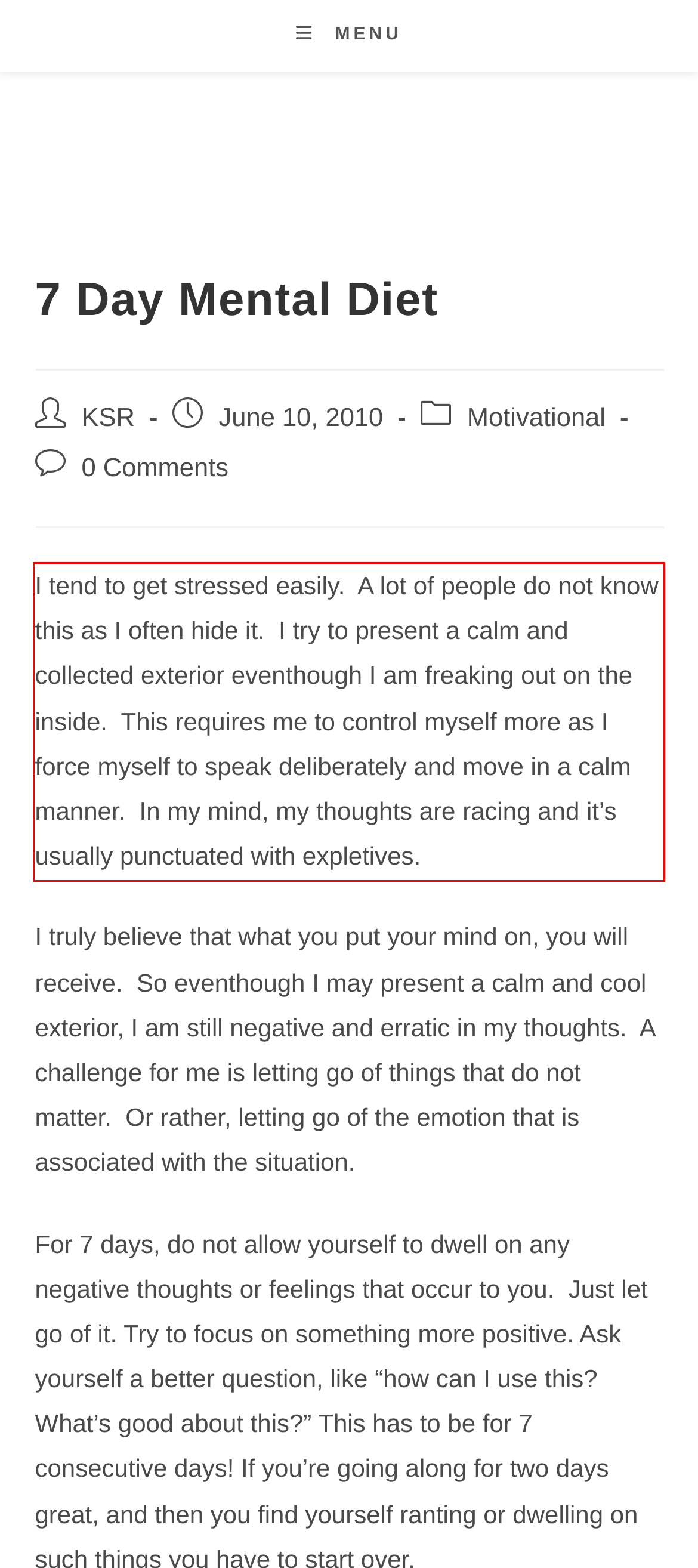Please analyze the provided webpage screenshot and perform OCR to extract the text content from the red rectangle bounding box.

I tend to get stressed easily. A lot of people do not know this as I often hide it. I try to present a calm and collected exterior eventhough I am freaking out on the inside. This requires me to control myself more as I force myself to speak deliberately and move in a calm manner. In my mind, my thoughts are racing and it’s usually punctuated with expletives.